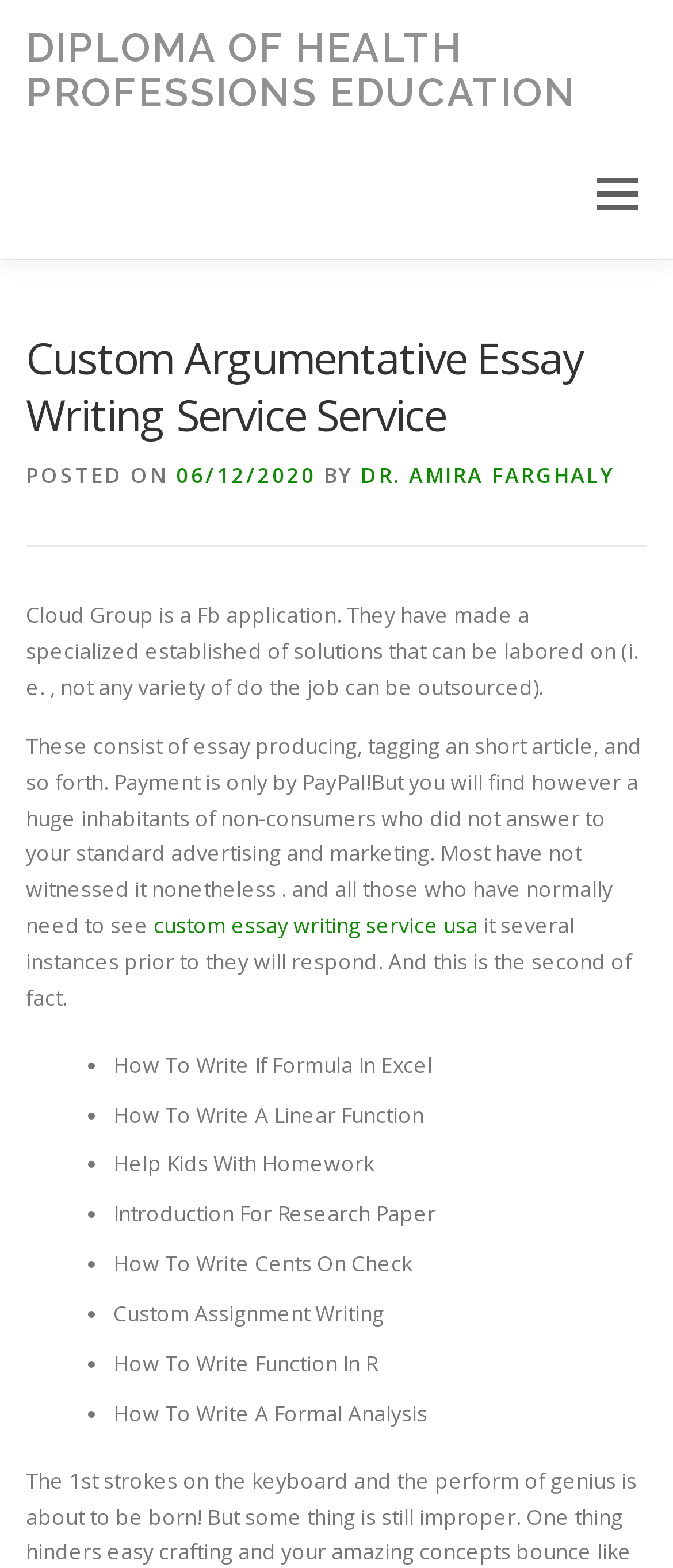Please locate the bounding box coordinates of the element's region that needs to be clicked to follow the instruction: "Visit 'STUDENT PORTAL'". The bounding box coordinates should be provided as four float numbers between 0 and 1, i.e., [left, top, right, bottom].

[0.038, 0.165, 0.462, 0.248]